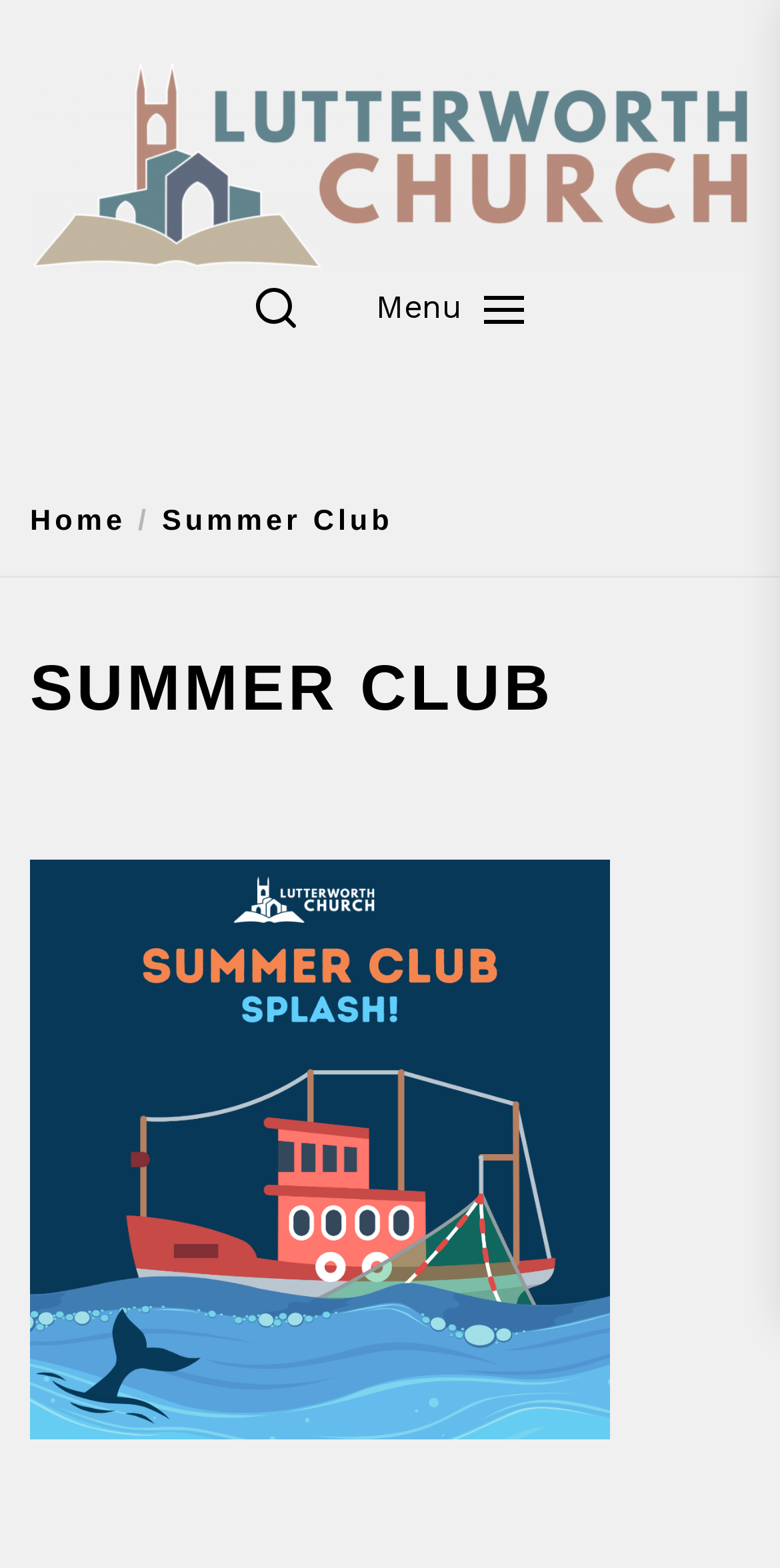What is the text of the main heading?
Refer to the image and give a detailed response to the question.

The main heading element is a header element with the text 'SUMMER CLUB', which is located below the breadcrumbs navigation element.